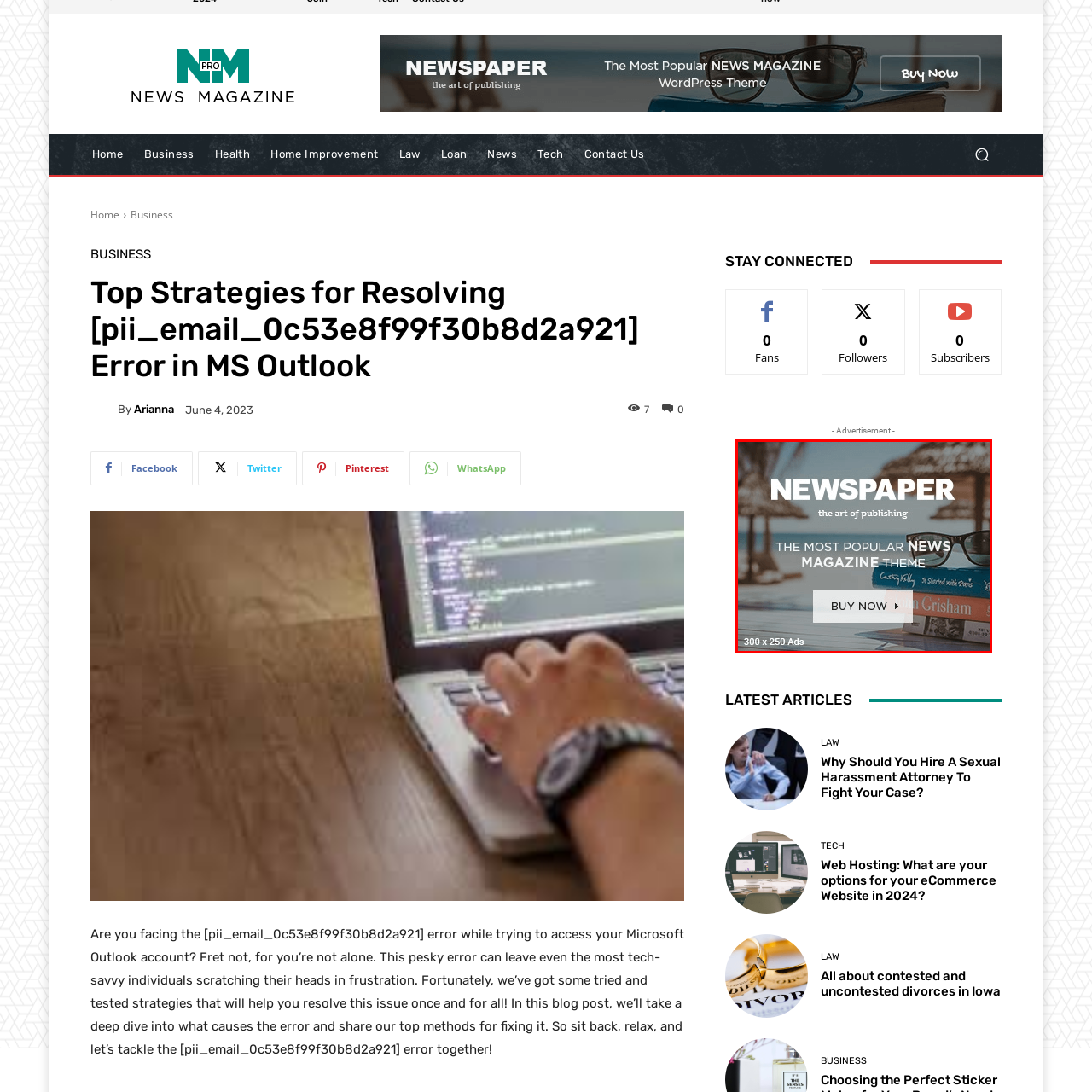Describe all the elements and activities occurring in the red-outlined area of the image extensively.

The image features an advertisement for the "NEWSPAPER" theme, designed for those interested in creating a news or magazine website. The caption reads, "NEWSPAPER," followed by the tagline "the art of publishing." Below this, it highlights that this theme is "THE MOST POPULAR NEWS MAGAZINE THEME," emphasizing its popularity among users. 

In the foreground, there’s a prominent "BUY NOW" button, encouraging potential customers to make a purchase decision. The background showcases a tranquil beach scene, evoking a sense of relaxation and creativity, with stacks of books adding to the theme of knowledge and information dissemination. The dimensions of the advertisement are 300 x 250 pixels, making it a compact yet effective promotional graphic.